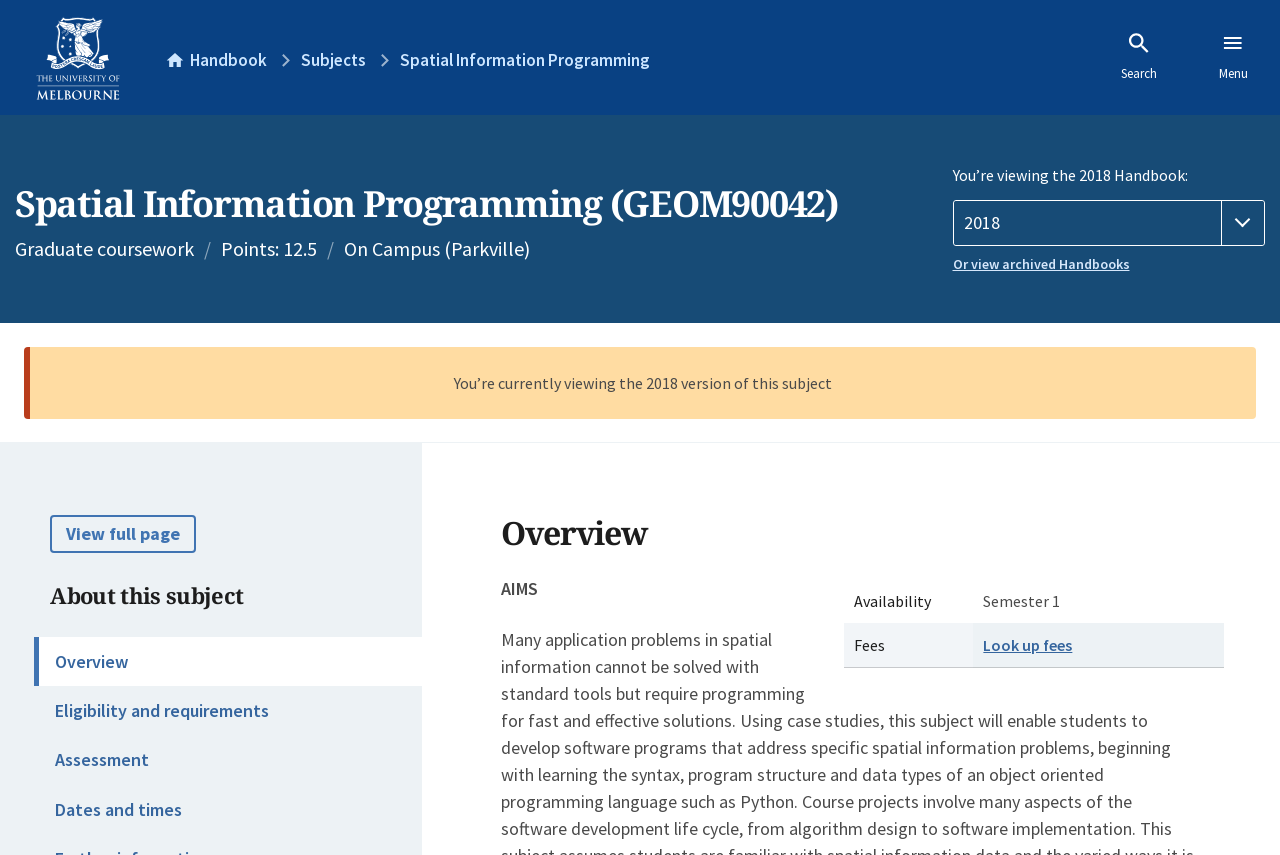Given the element description: "Search", predict the bounding box coordinates of the UI element it refers to, using four float numbers between 0 and 1, i.e., [left, top, right, bottom].

[0.856, 0.037, 0.923, 0.098]